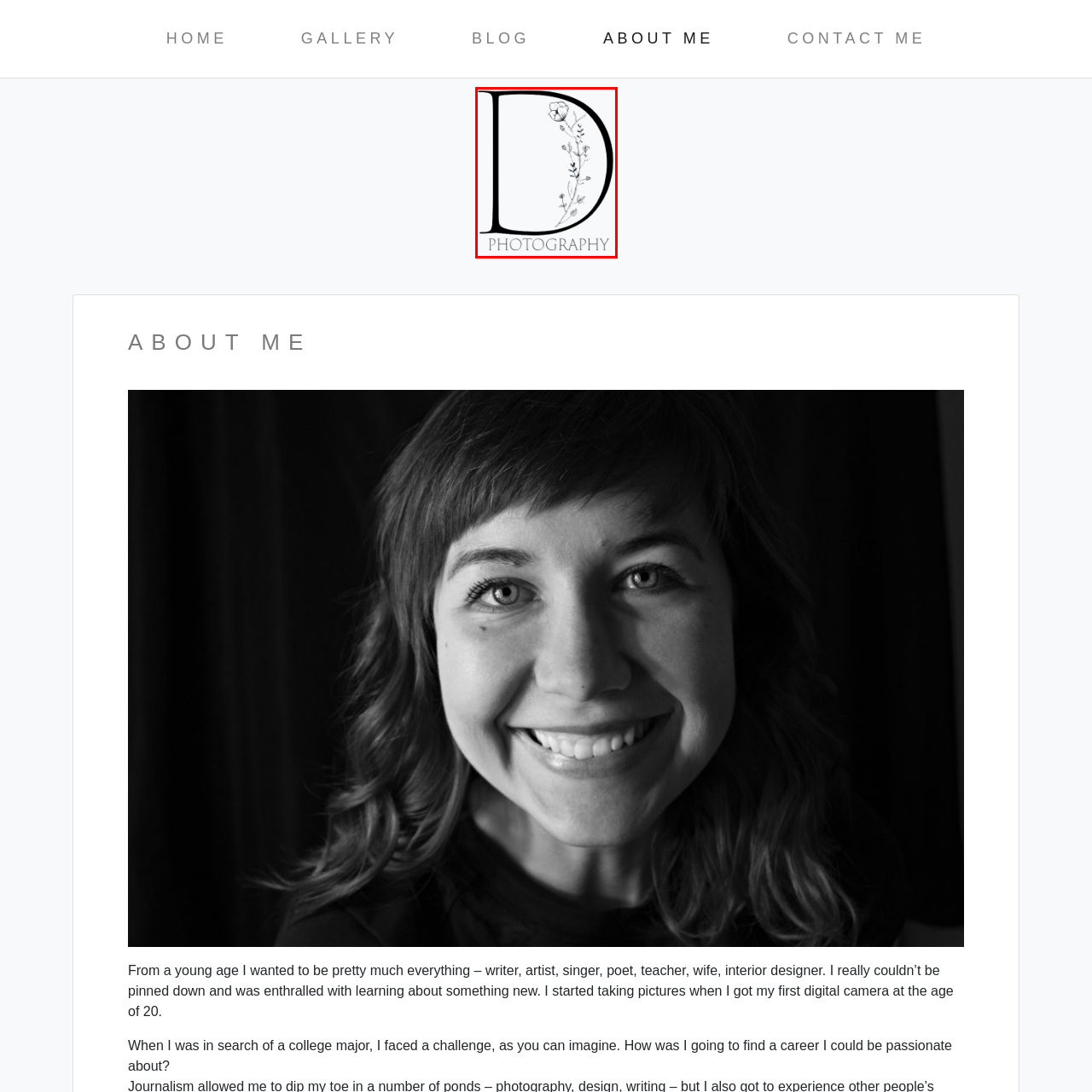What is written below the letter 'D'?
Observe the image inside the red bounding box carefully and formulate a detailed answer based on what you can infer from the visual content.

The word 'PHOTOGRAPHY' is displayed in bold, classic lettering below the stylized letter 'D' in the logo, creating a striking contrast with the ornate design above.